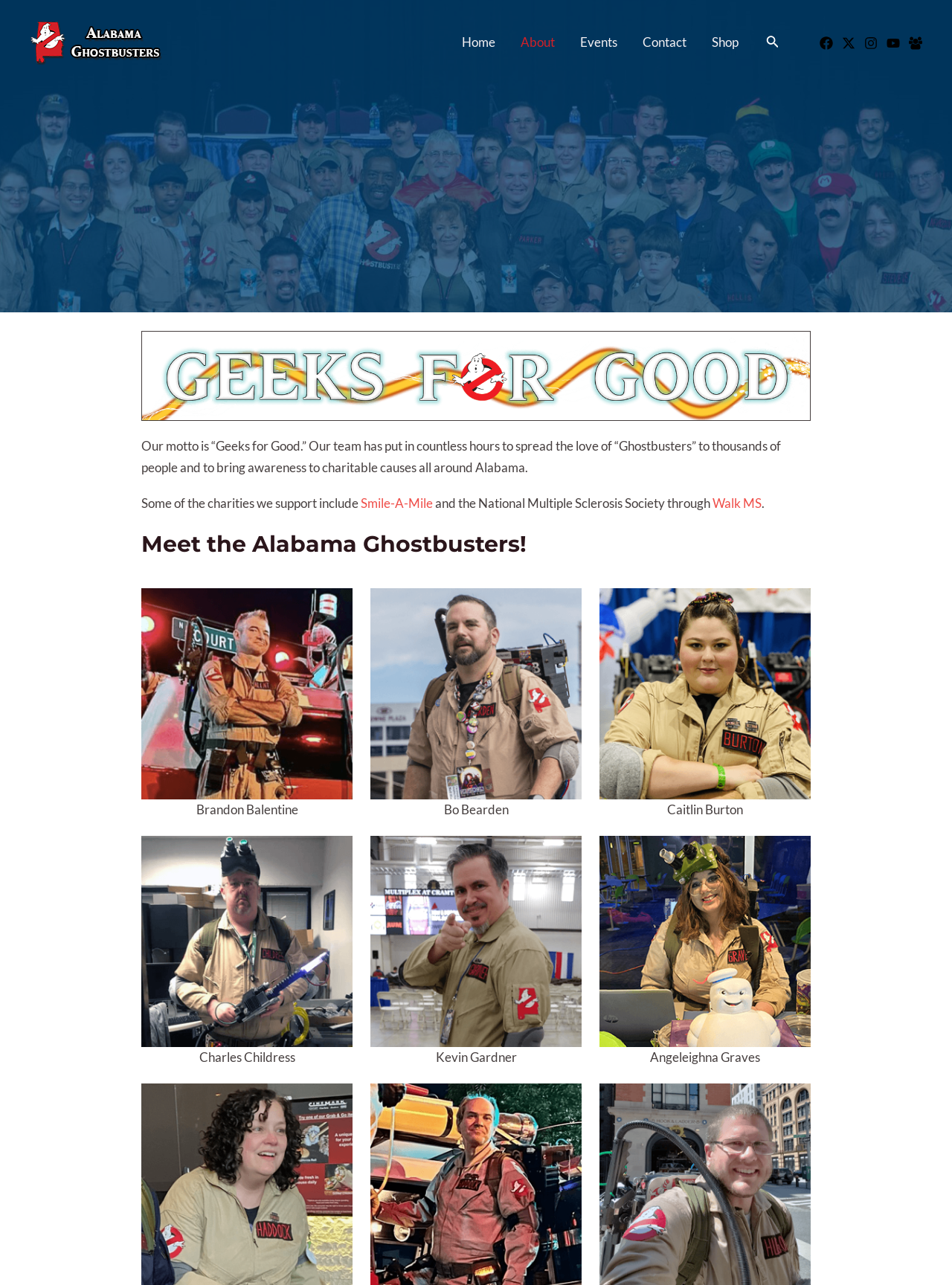Locate the UI element described by aria-label="Alabama Ghostbusters" and provide its bounding box coordinates. Use the format (top-left x, top-left y, bottom-right x, bottom-right y) with all values as floating point numbers between 0 and 1.

[0.031, 0.026, 0.172, 0.038]